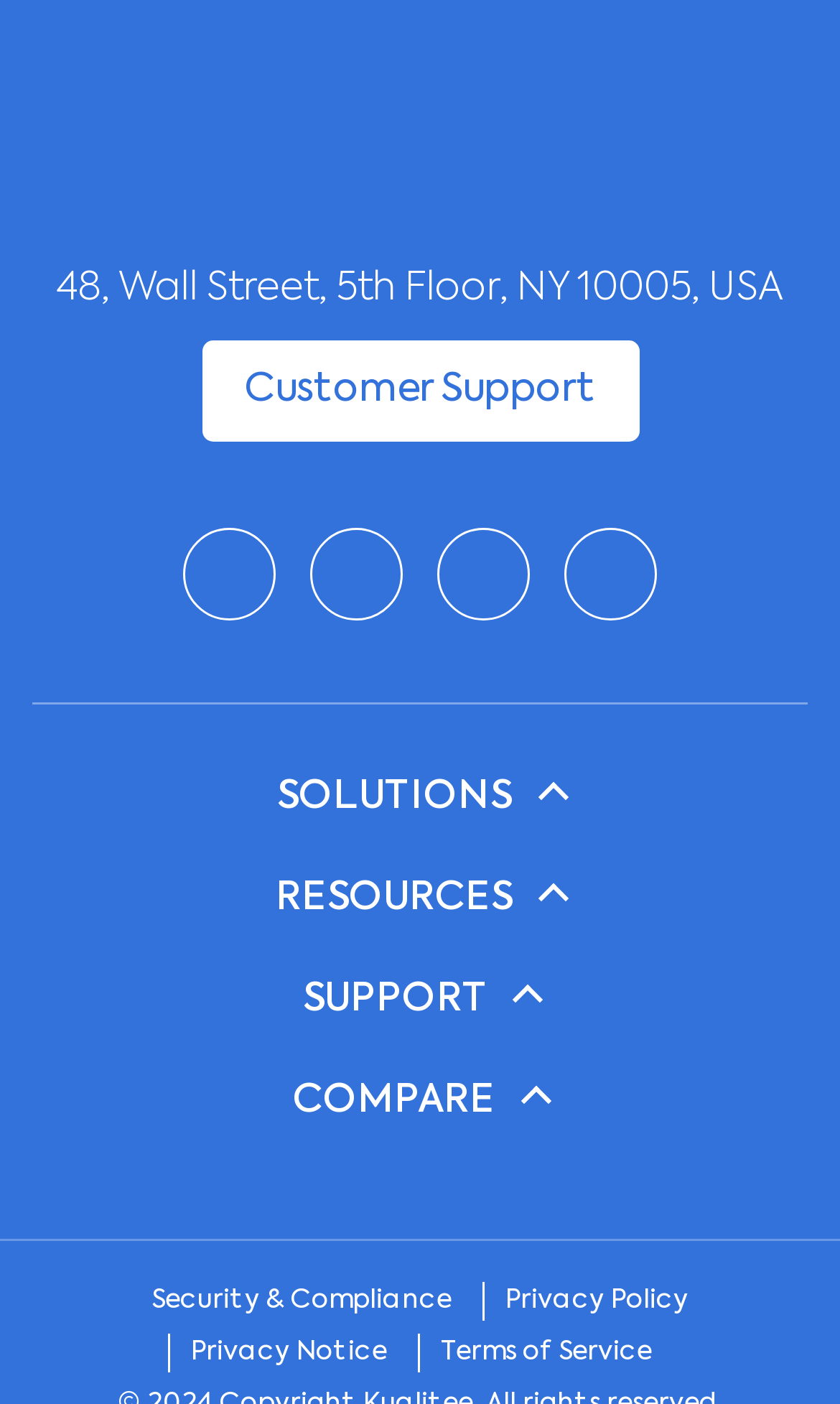From the image, can you give a detailed response to the question below:
How many social media links are available?

I counted the number of link elements that contain social media platform names, such as Facebook, Twitter, LinkedIn, and YouTube, and found that there are 4 social media links available.